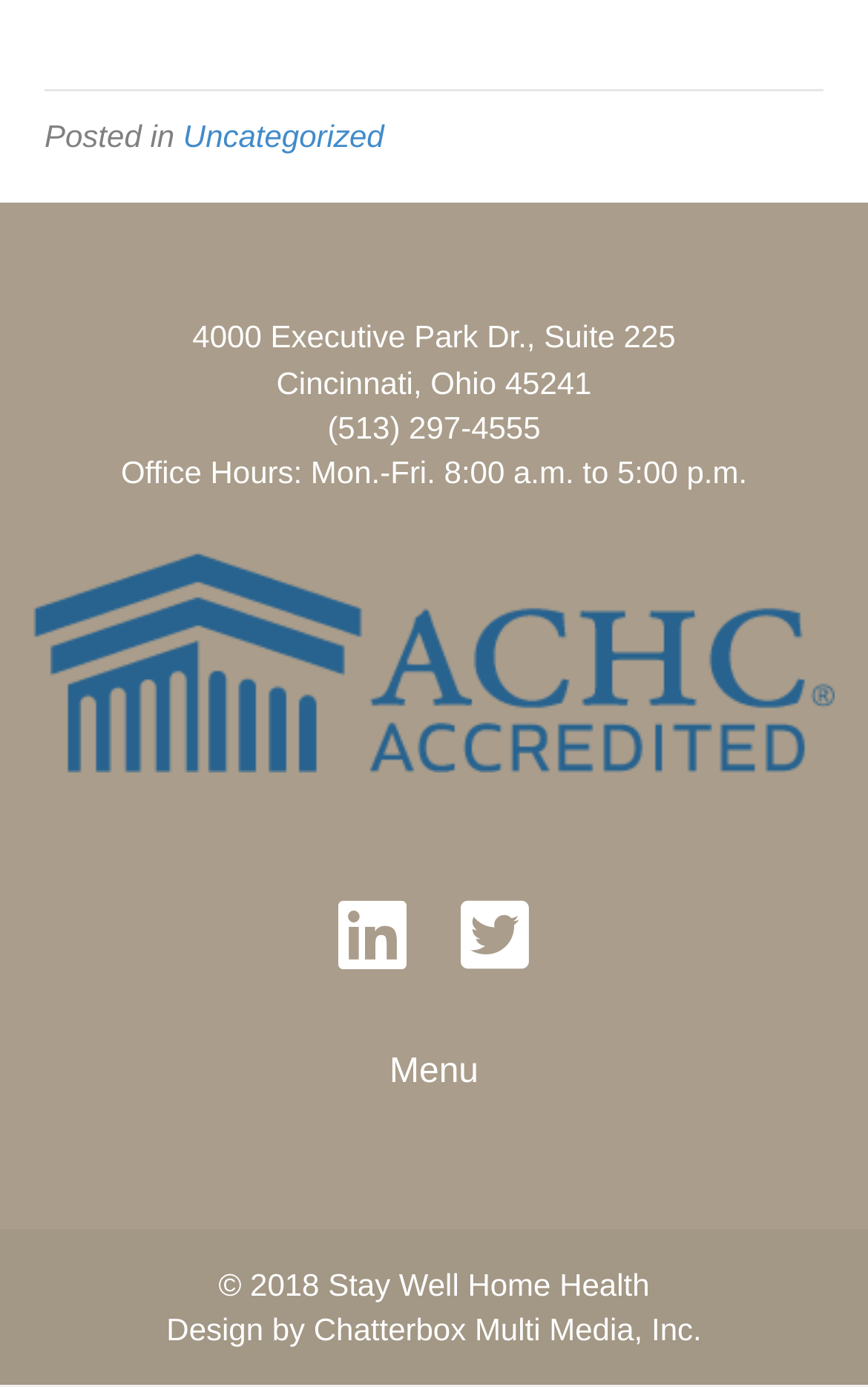Give a succinct answer to this question in a single word or phrase: 
What is the phone number of Stay Well Home Health?

(513) 297-4555